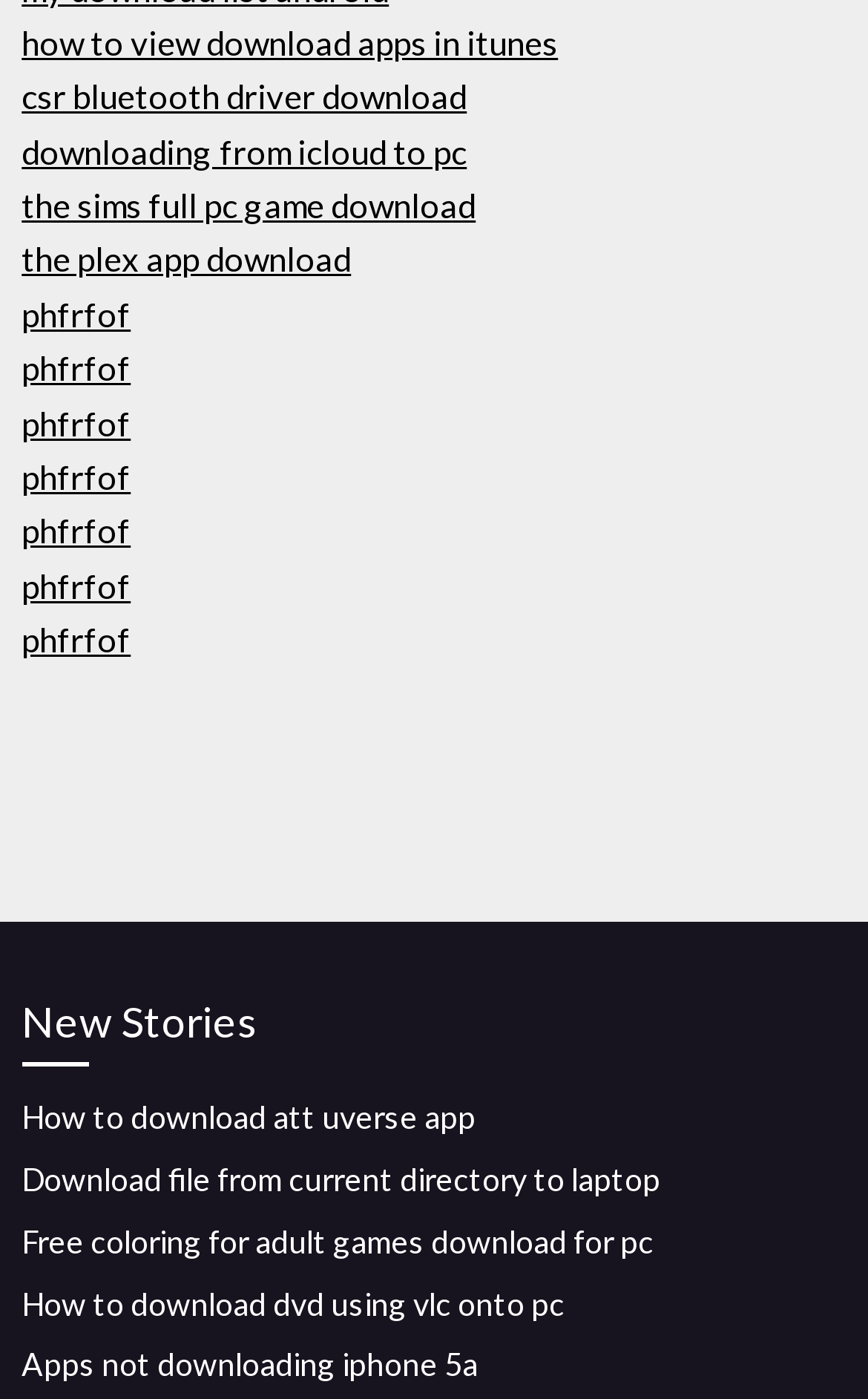How many links are there on the webpage?
Using the visual information, answer the question in a single word or phrase.

14